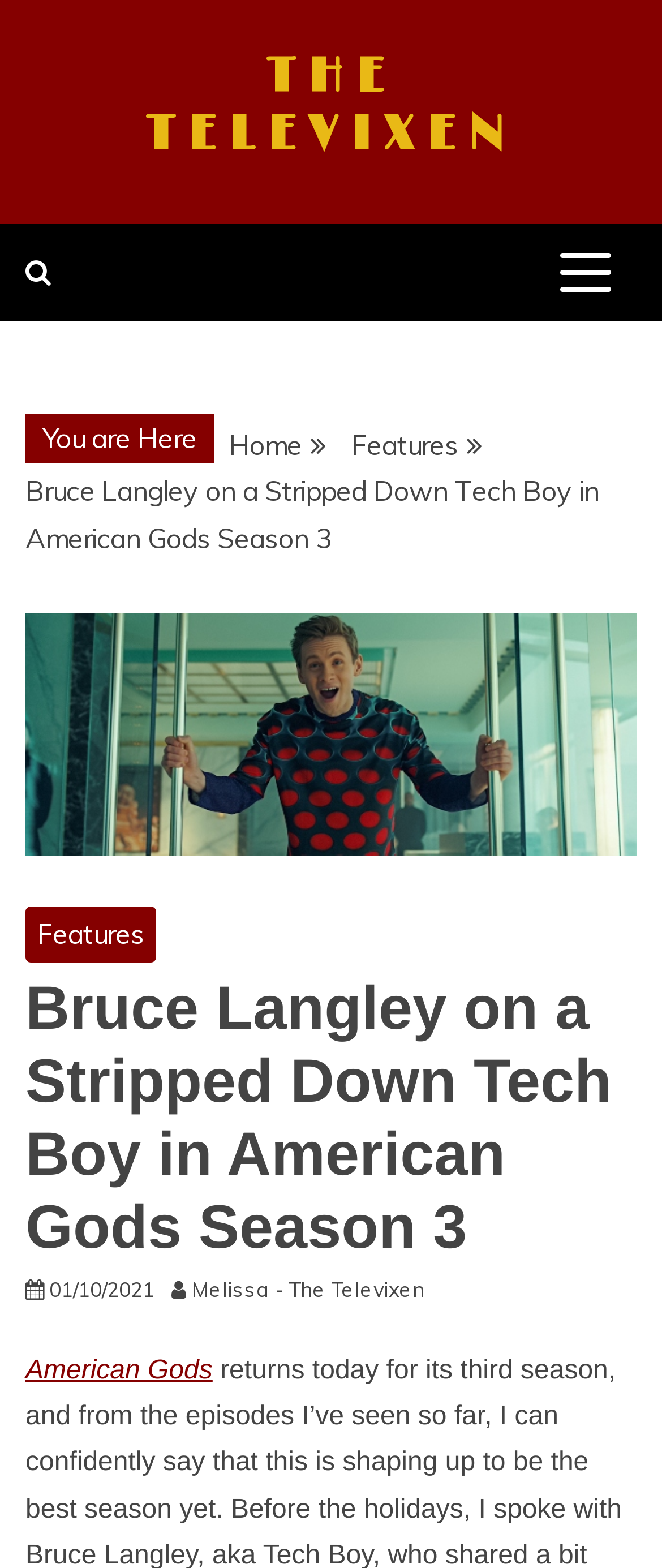What is the date of the article?
Refer to the screenshot and respond with a concise word or phrase.

01/10/2021